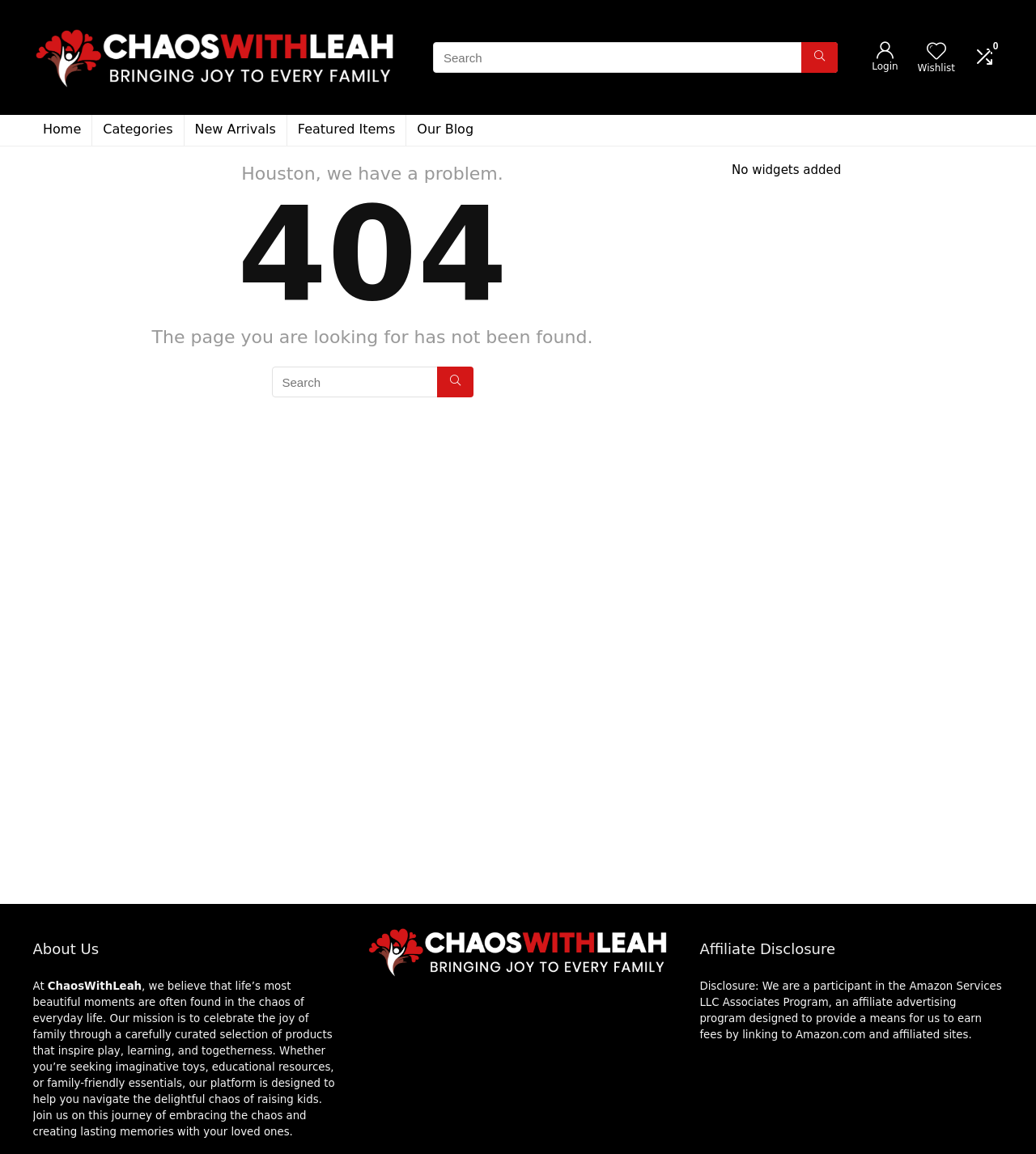Locate the bounding box coordinates of the area you need to click to fulfill this instruction: 'Search for something'. The coordinates must be in the form of four float numbers ranging from 0 to 1: [left, top, right, bottom].

[0.418, 0.036, 0.809, 0.063]